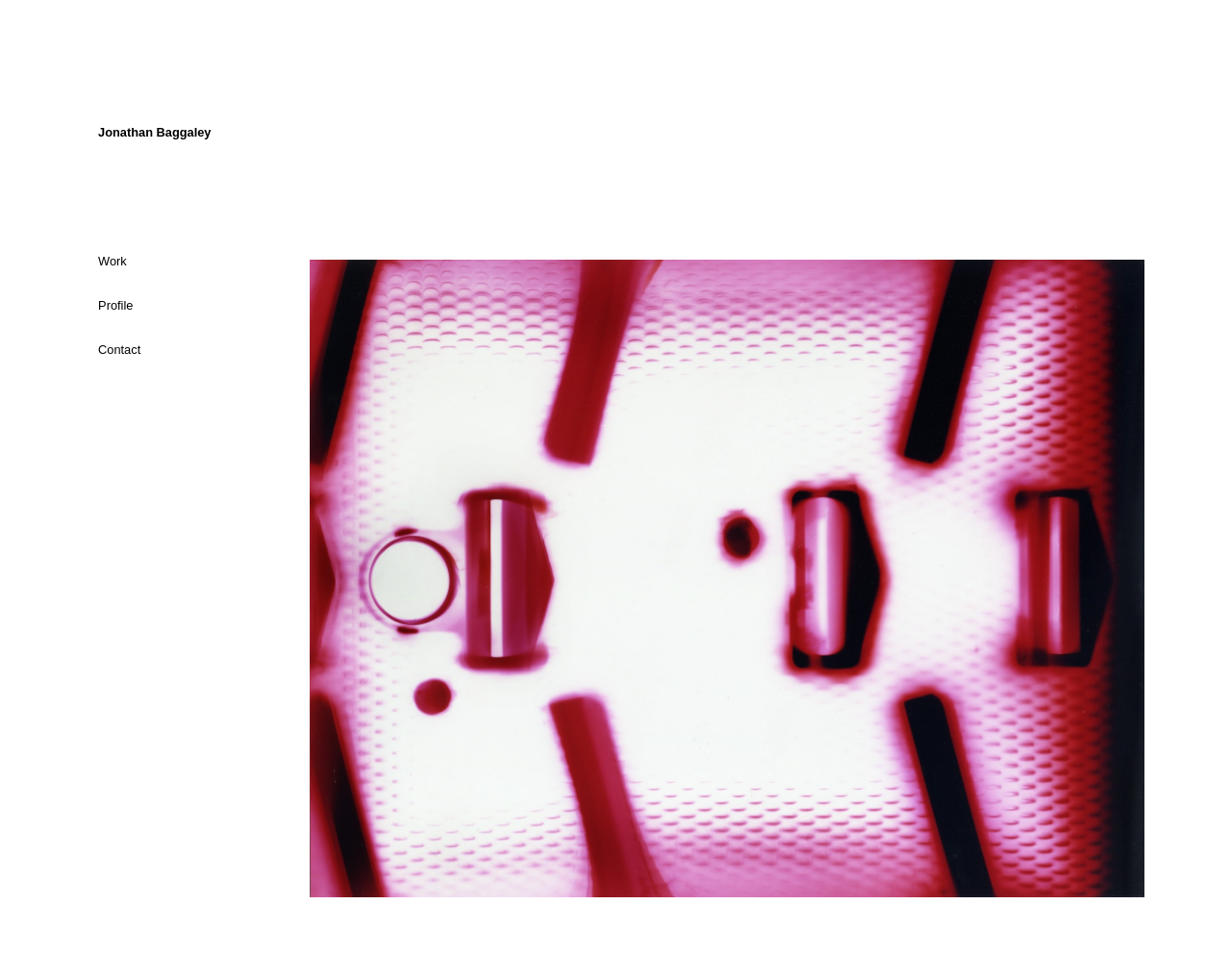Predict the bounding box coordinates of the area that should be clicked to accomplish the following instruction: "view work". The bounding box coordinates should consist of four float numbers between 0 and 1, i.e., [left, top, right, bottom].

[0.08, 0.257, 0.103, 0.278]